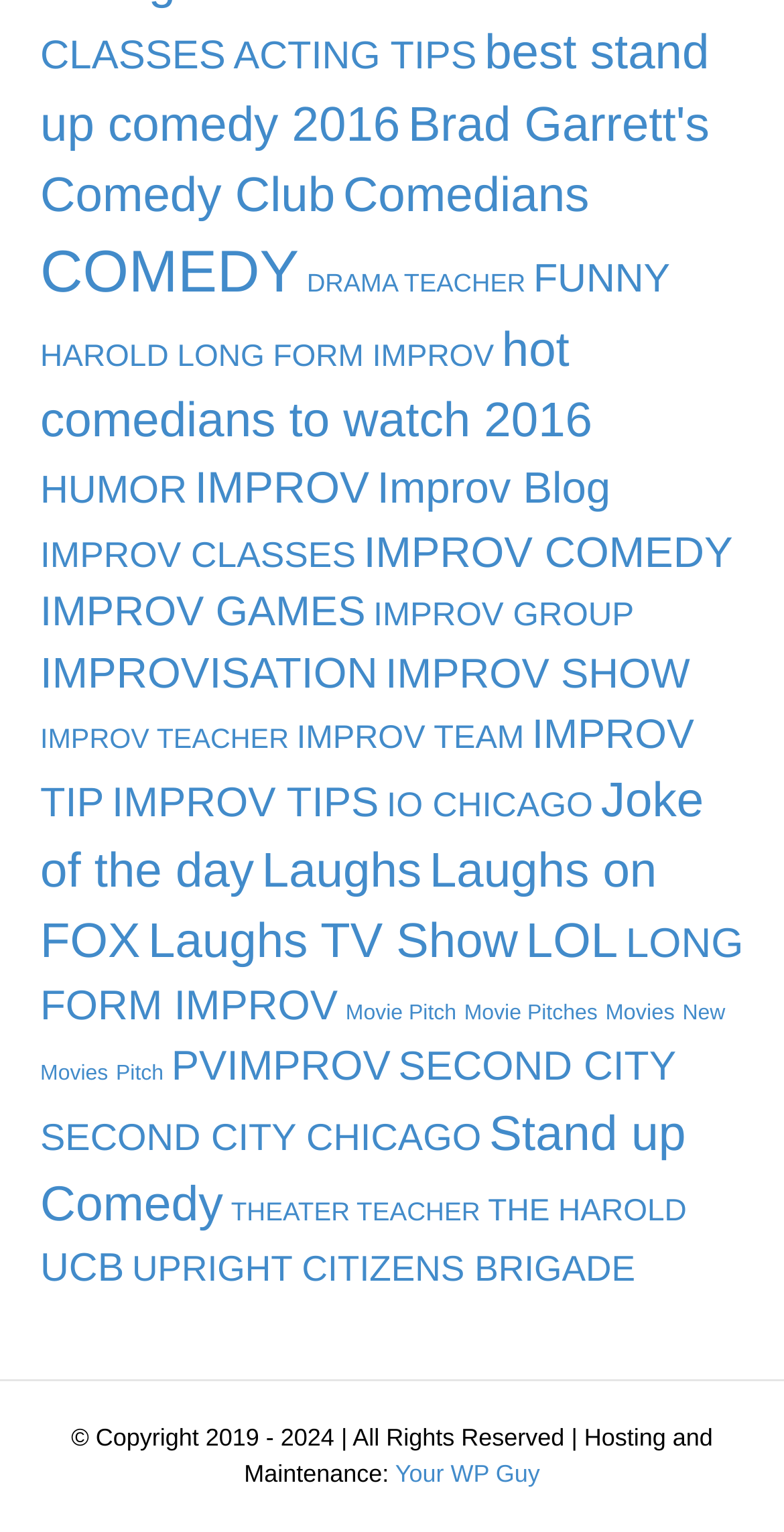Bounding box coordinates are to be given in the format (top-left x, top-left y, bottom-right x, bottom-right y). All values must be floating point numbers between 0 and 1. Provide the bounding box coordinate for the UI element described as: IMPROV GROUP

[0.476, 0.39, 0.809, 0.414]